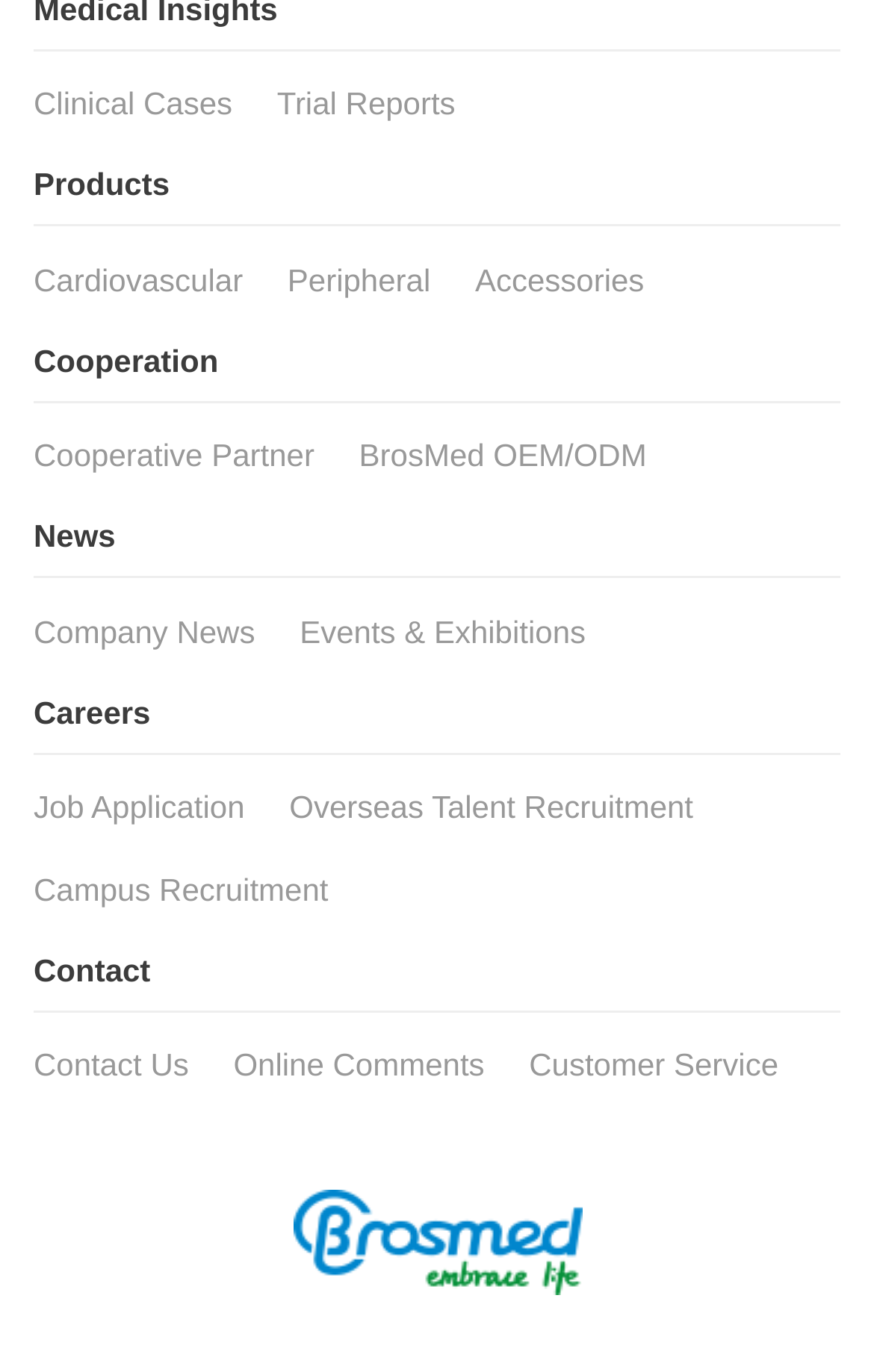Identify the bounding box of the UI component described as: "Company News".

[0.038, 0.447, 0.292, 0.473]